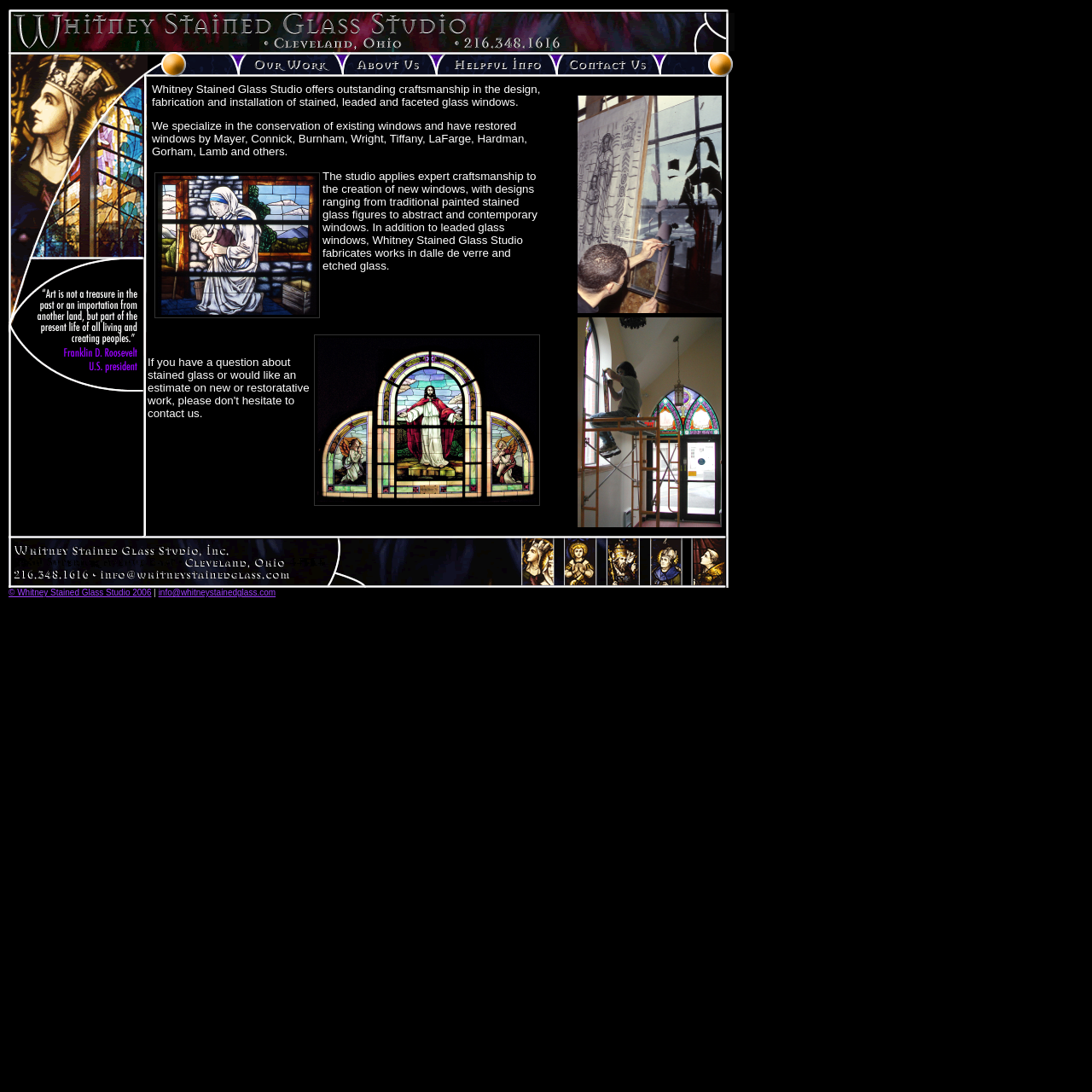Respond with a single word or phrase for the following question: 
What is the studio's expertise in existing windows?

conservation